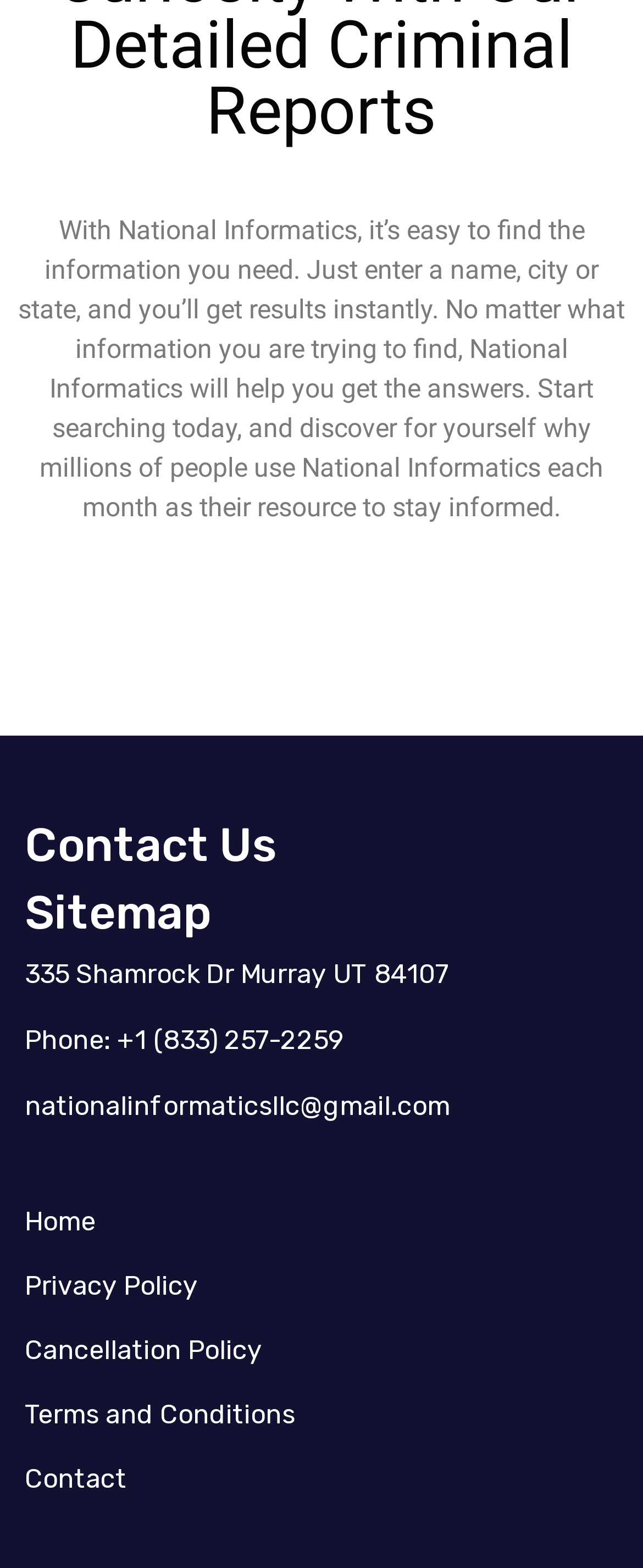Find the bounding box coordinates for the HTML element described as: "Terms and Conditions". The coordinates should consist of four float values between 0 and 1, i.e., [left, top, right, bottom].

[0.038, 0.892, 0.459, 0.912]